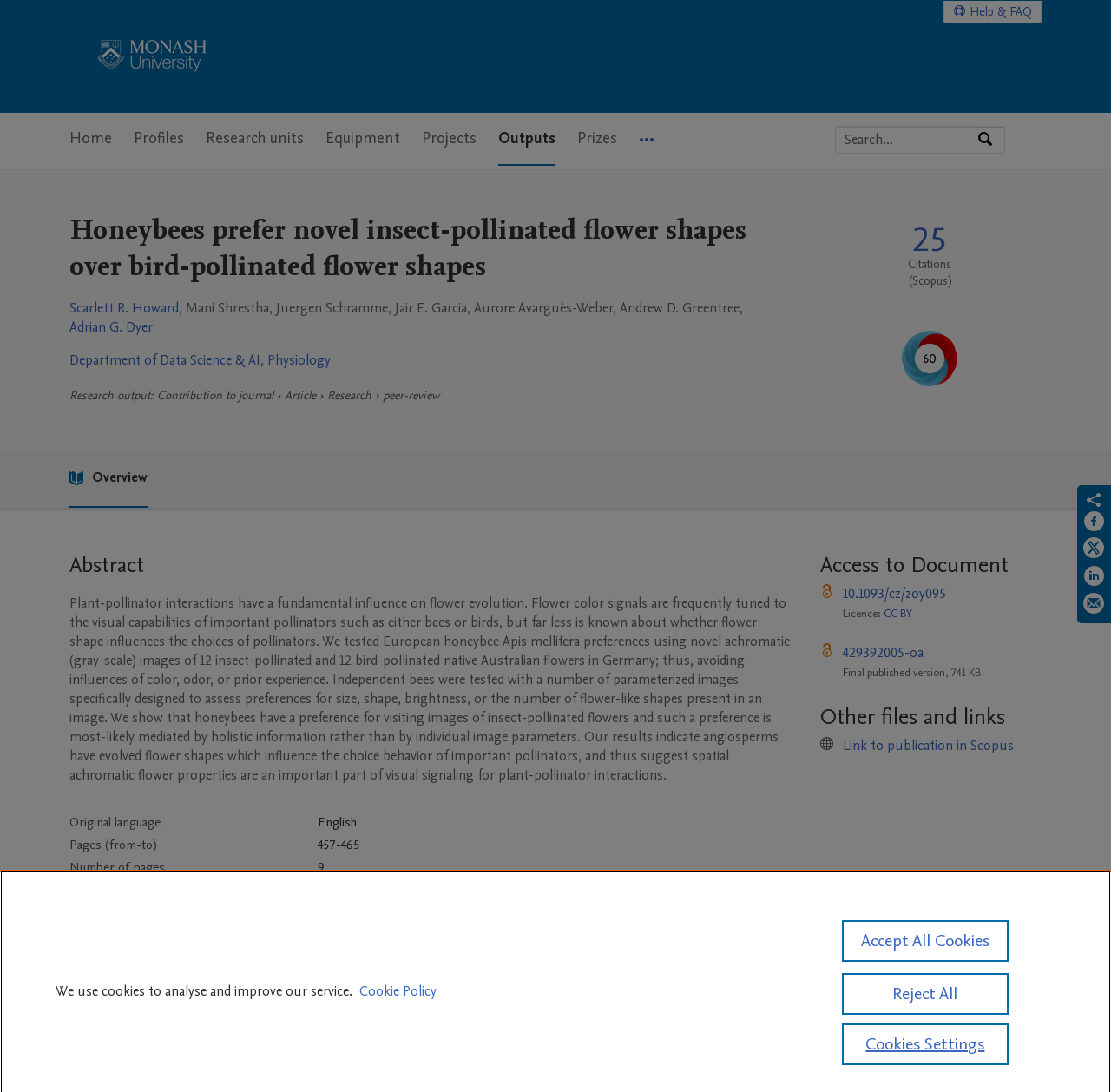Please find the bounding box coordinates in the format (top-left x, top-left y, bottom-right x, bottom-right y) for the given element description. Ensure the coordinates are floating point numbers between 0 and 1. Description: Outputs

[0.448, 0.103, 0.5, 0.152]